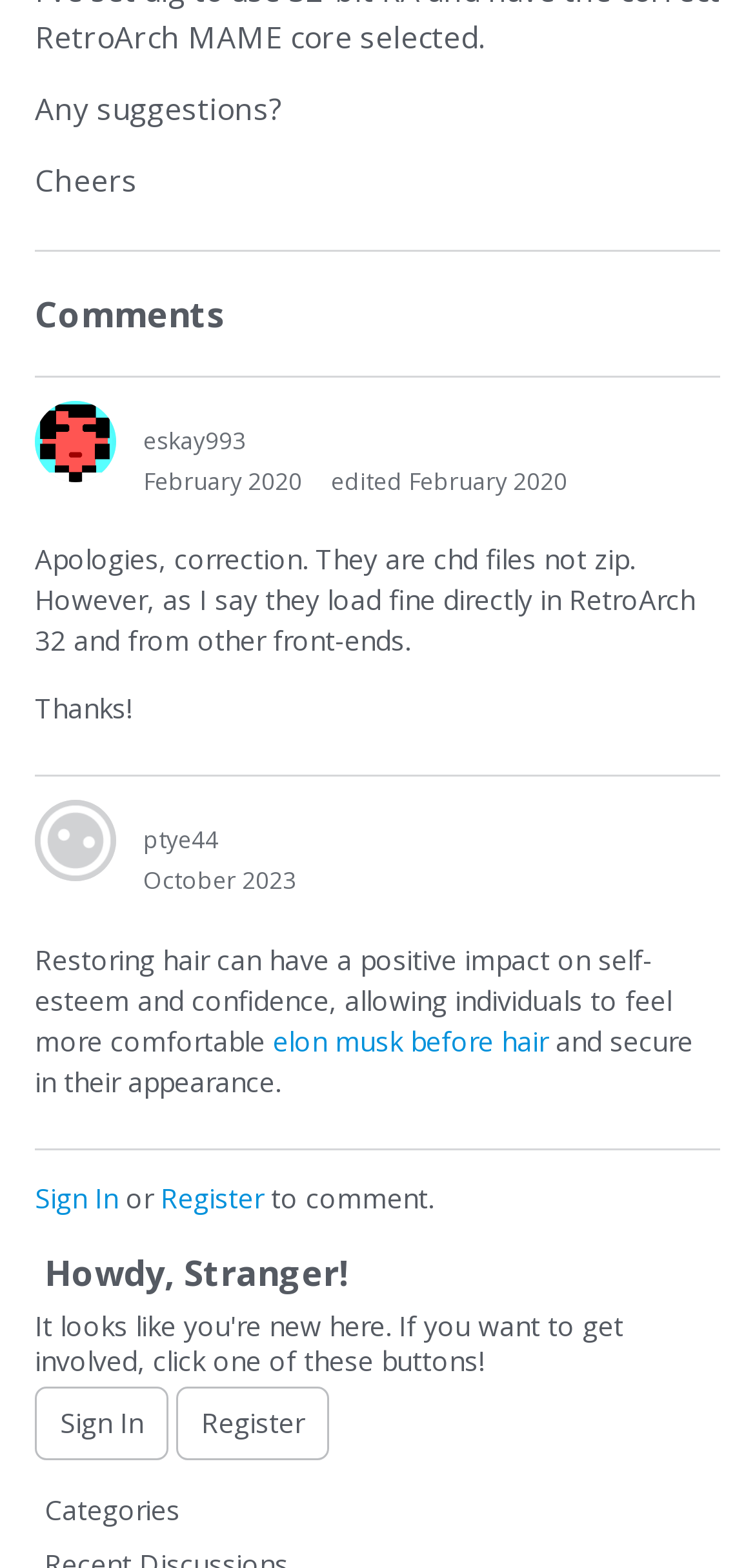Could you specify the bounding box coordinates for the clickable section to complete the following instruction: "View comments"?

[0.046, 0.178, 0.297, 0.222]